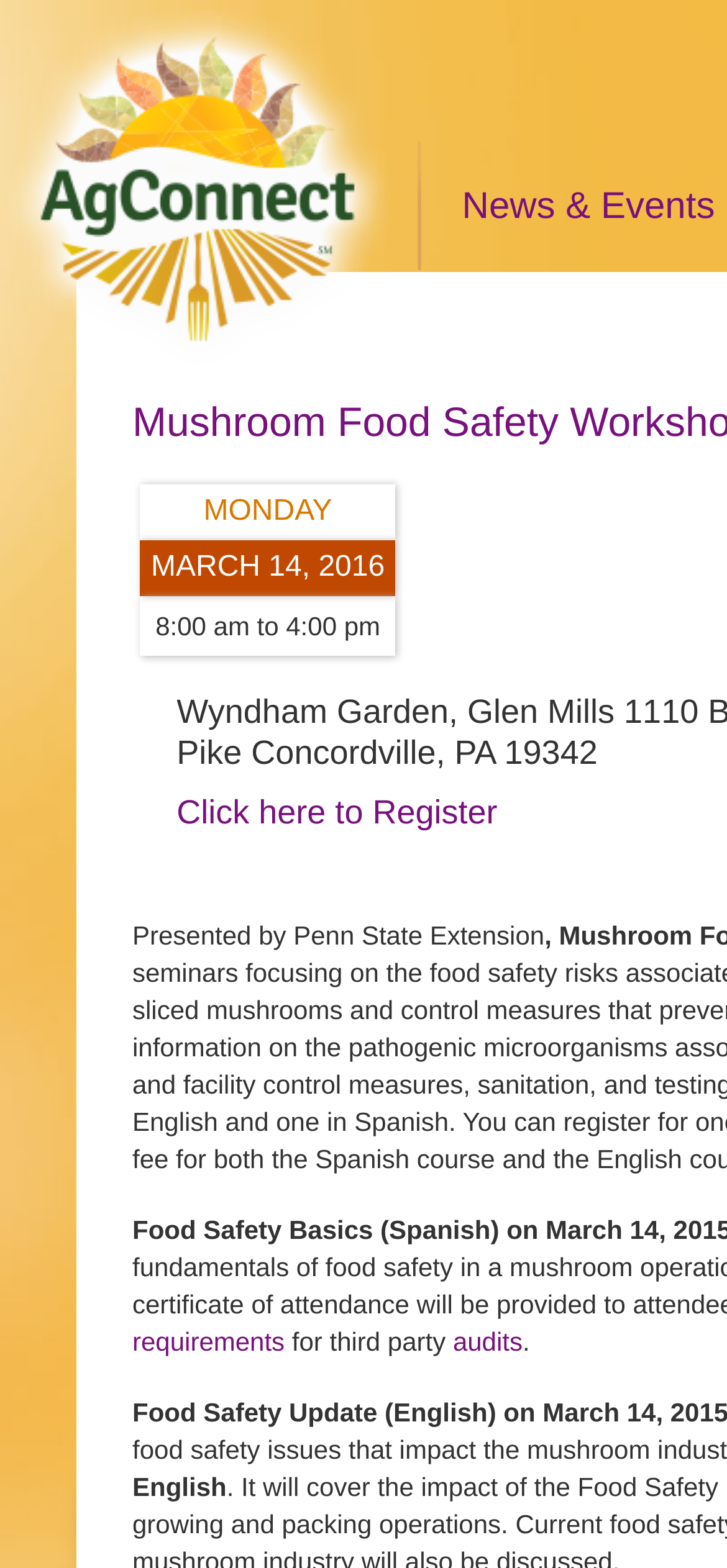Kindly respond to the following question with a single word or a brief phrase: 
What is the date of the workshop?

MARCH 14, 2016